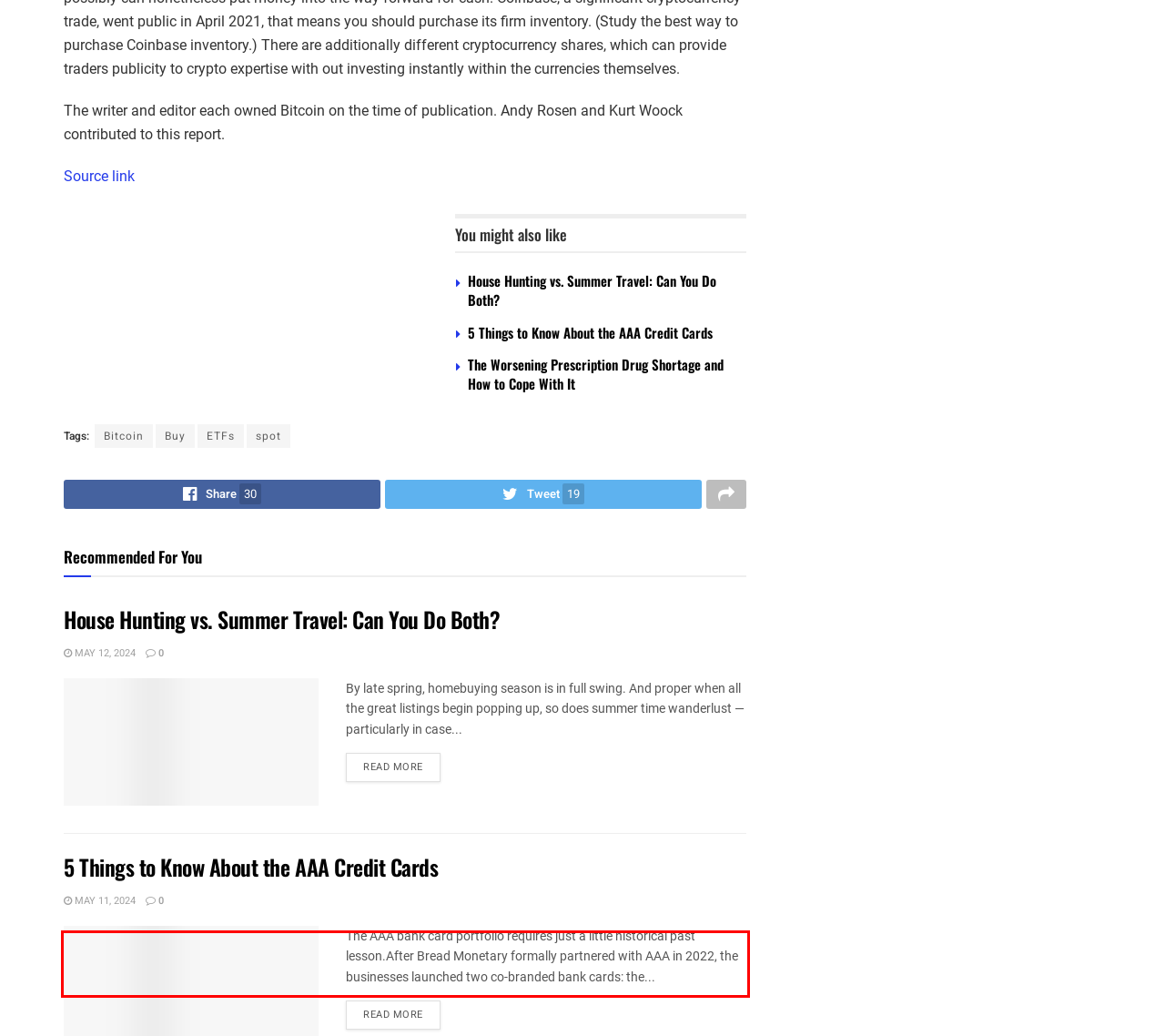Your task is to recognize and extract the text content from the UI element enclosed in the red bounding box on the webpage screenshot.

The AAA bank card portfolio requires just a little historical past lesson.After Bread Monetary formally partnered with AAA in 2022, the businesses launched two co-branded bank cards: the...